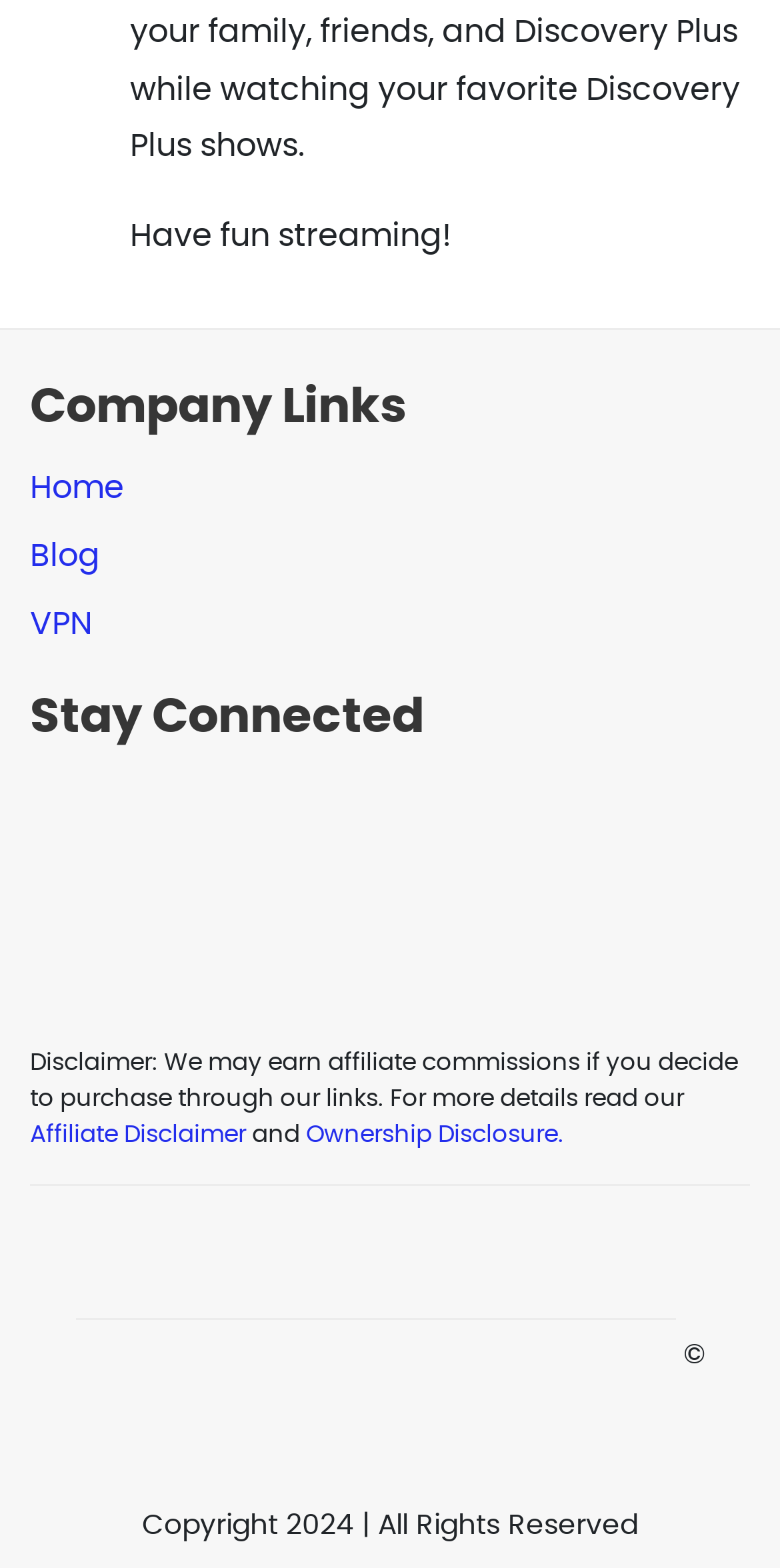Determine the bounding box coordinates for the area that should be clicked to carry out the following instruction: "Go to Canada VPNs".

[0.038, 0.589, 0.633, 0.665]